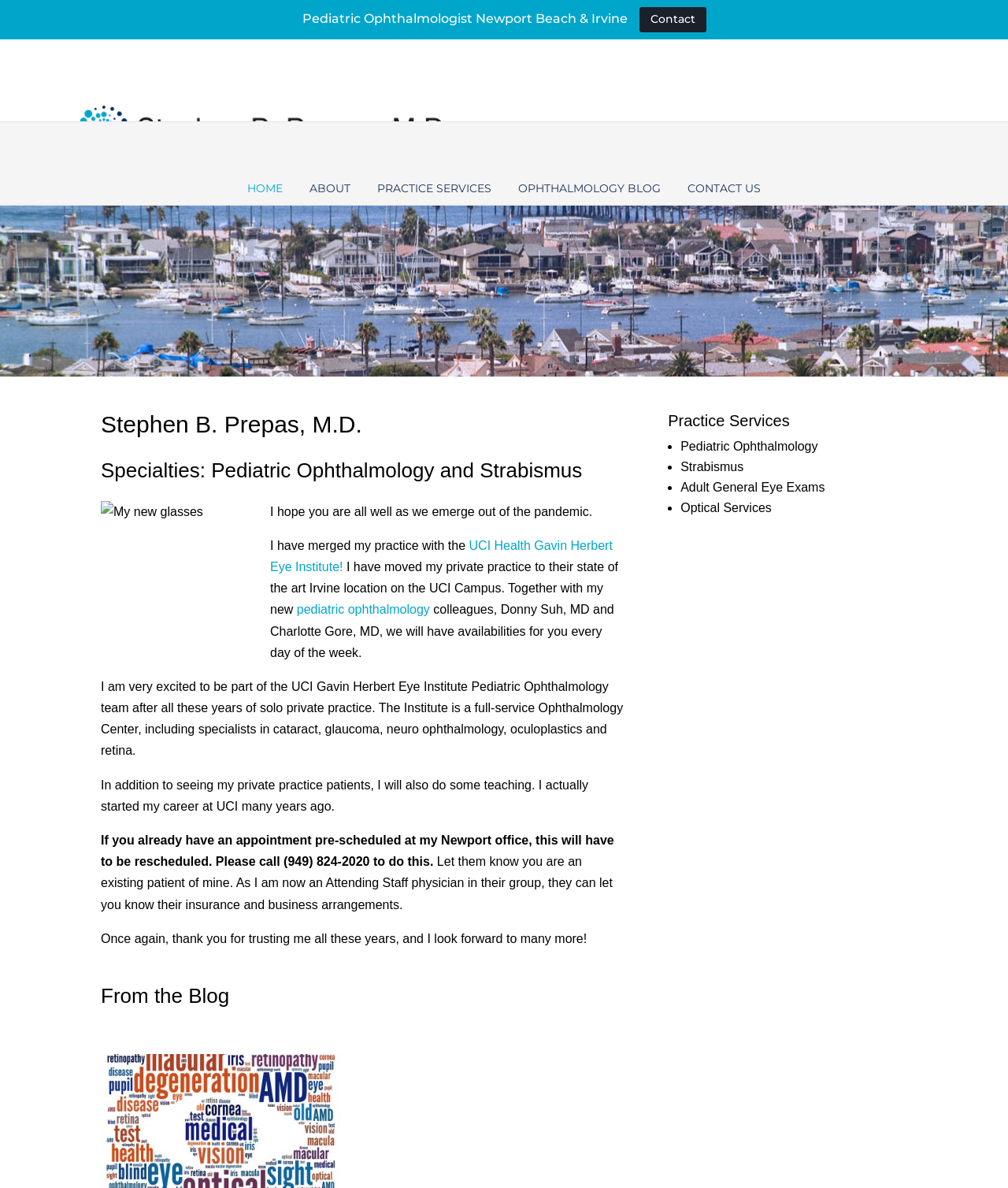Specify the bounding box coordinates of the region I need to click to perform the following instruction: "Visit the 'HOME' page". The coordinates must be four float numbers in the range of 0 to 1, i.e., [left, top, right, bottom].

[0.49, 0.116, 0.525, 0.143]